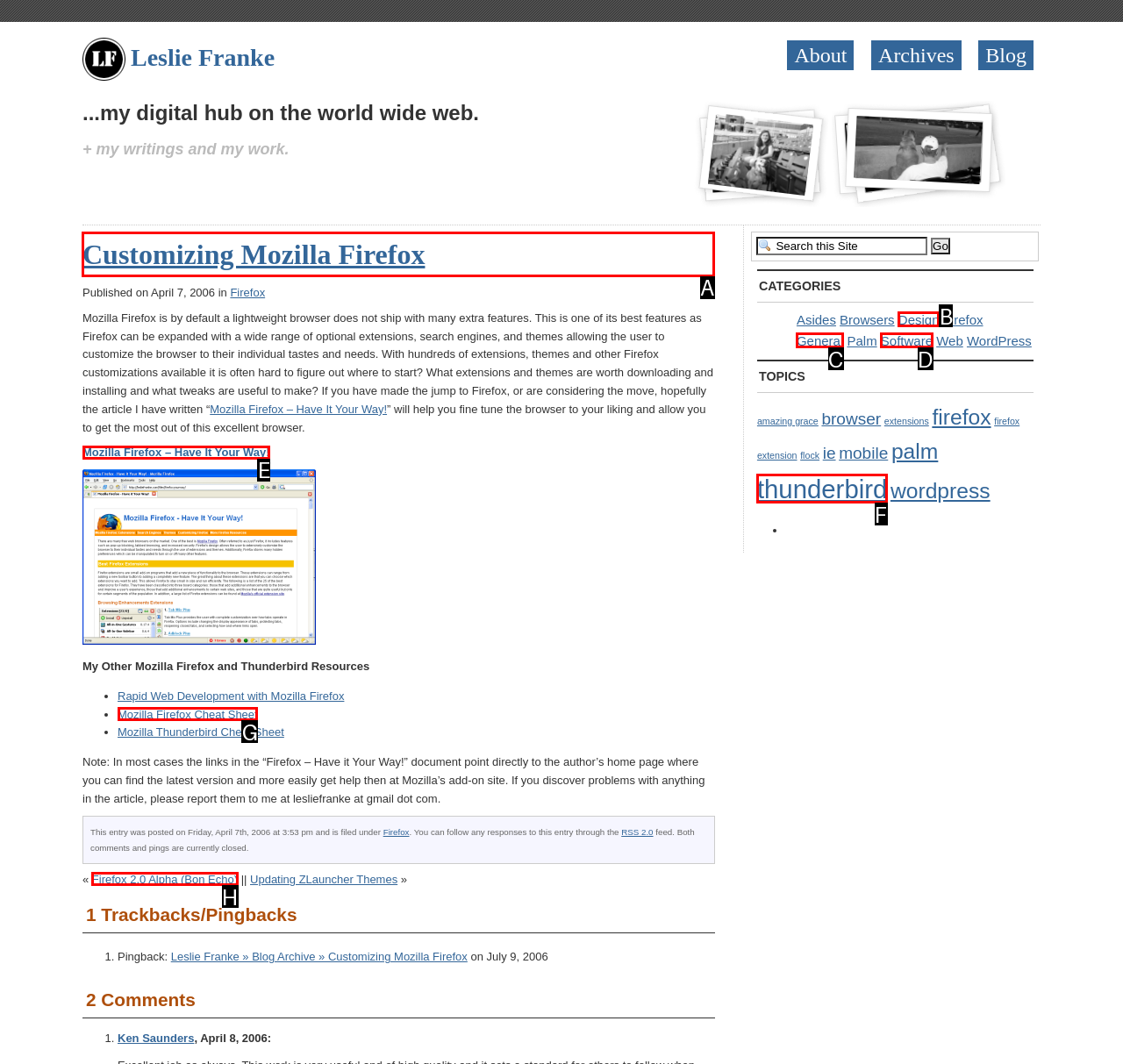Identify the correct lettered option to click in order to perform this task: read the 'Customizing Mozilla Firefox' article. Respond with the letter.

A